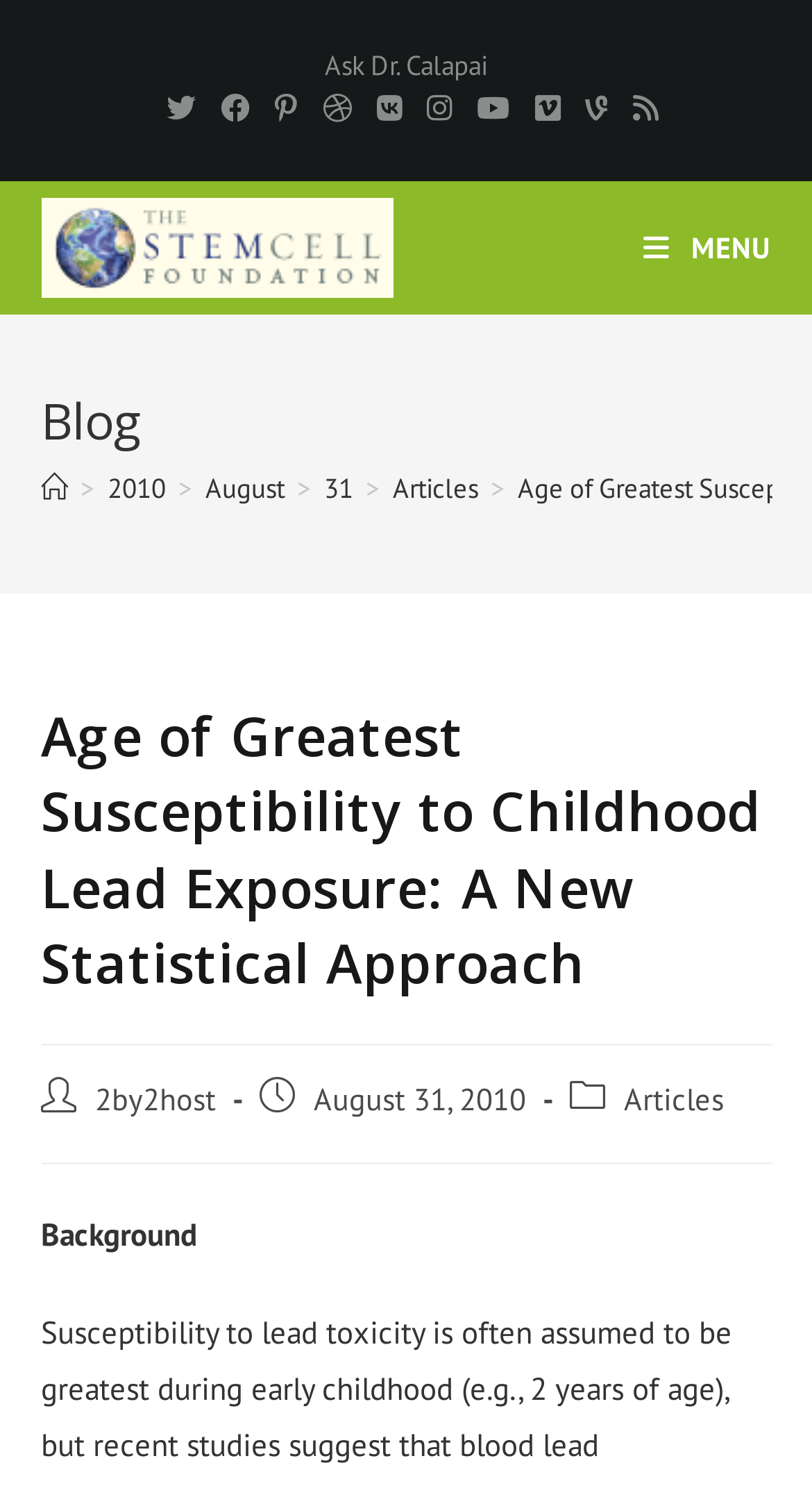Please locate the bounding box coordinates of the element that should be clicked to complete the given instruction: "View 2by2host's profile".

[0.117, 0.725, 0.265, 0.751]